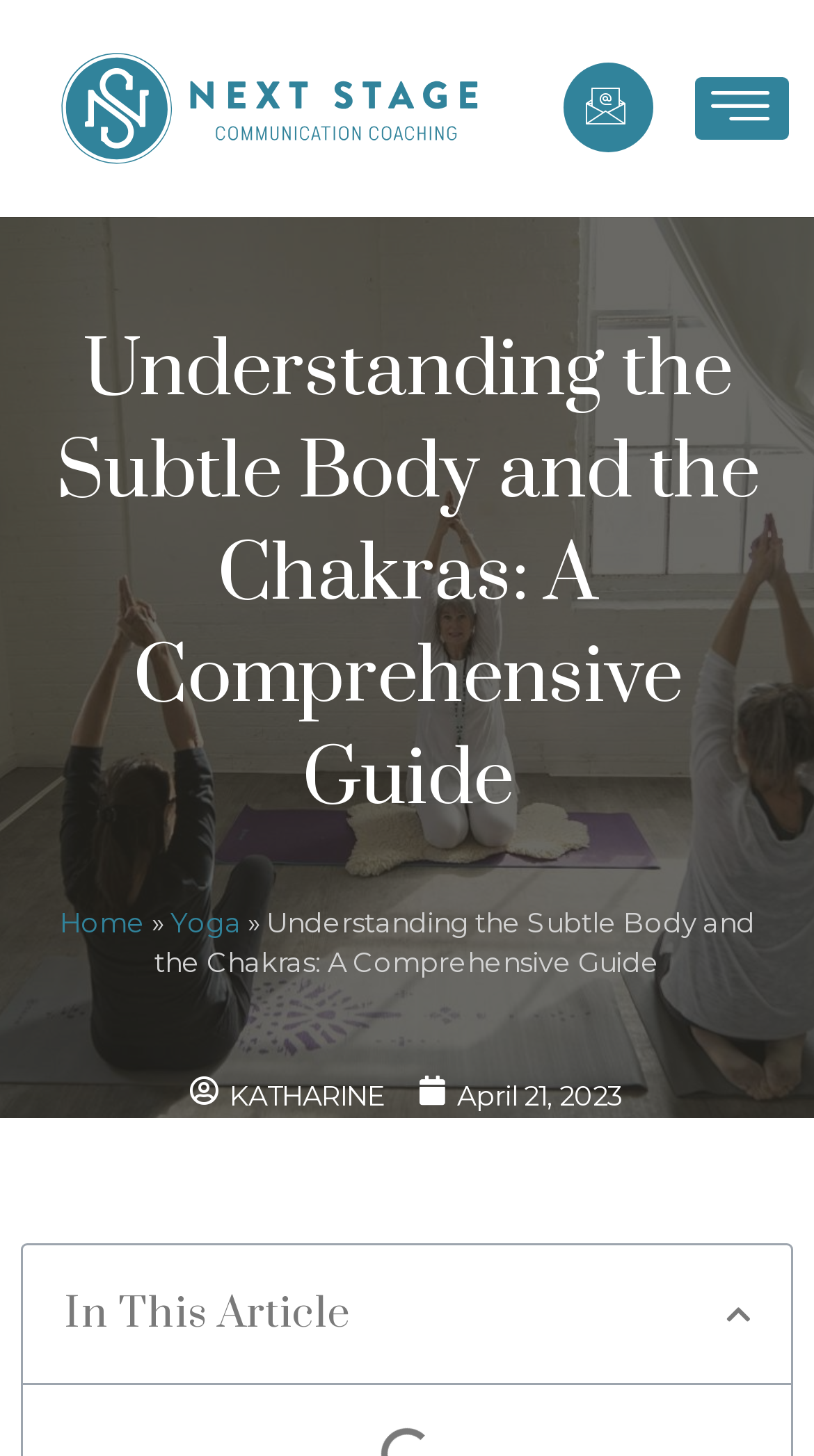What is the category of the current article?
From the details in the image, answer the question comprehensively.

I determined the category by looking at the breadcrumbs navigation section, where I found the link 'Yoga' which suggests that the current article belongs to the Yoga category.